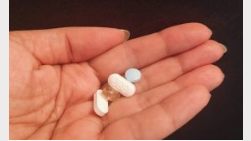What is the context of the medication in the image?
Please provide a detailed and thorough answer to the question.

The image is described as relating to RósGlas's focus on individualized therapy retreats for mental health and addiction issues. The presence of medication in the image suggests that it is being used in the context of treatment and recovery for these issues. Therefore, I conclude that the context of the medication in the image is mental health and addiction treatment.